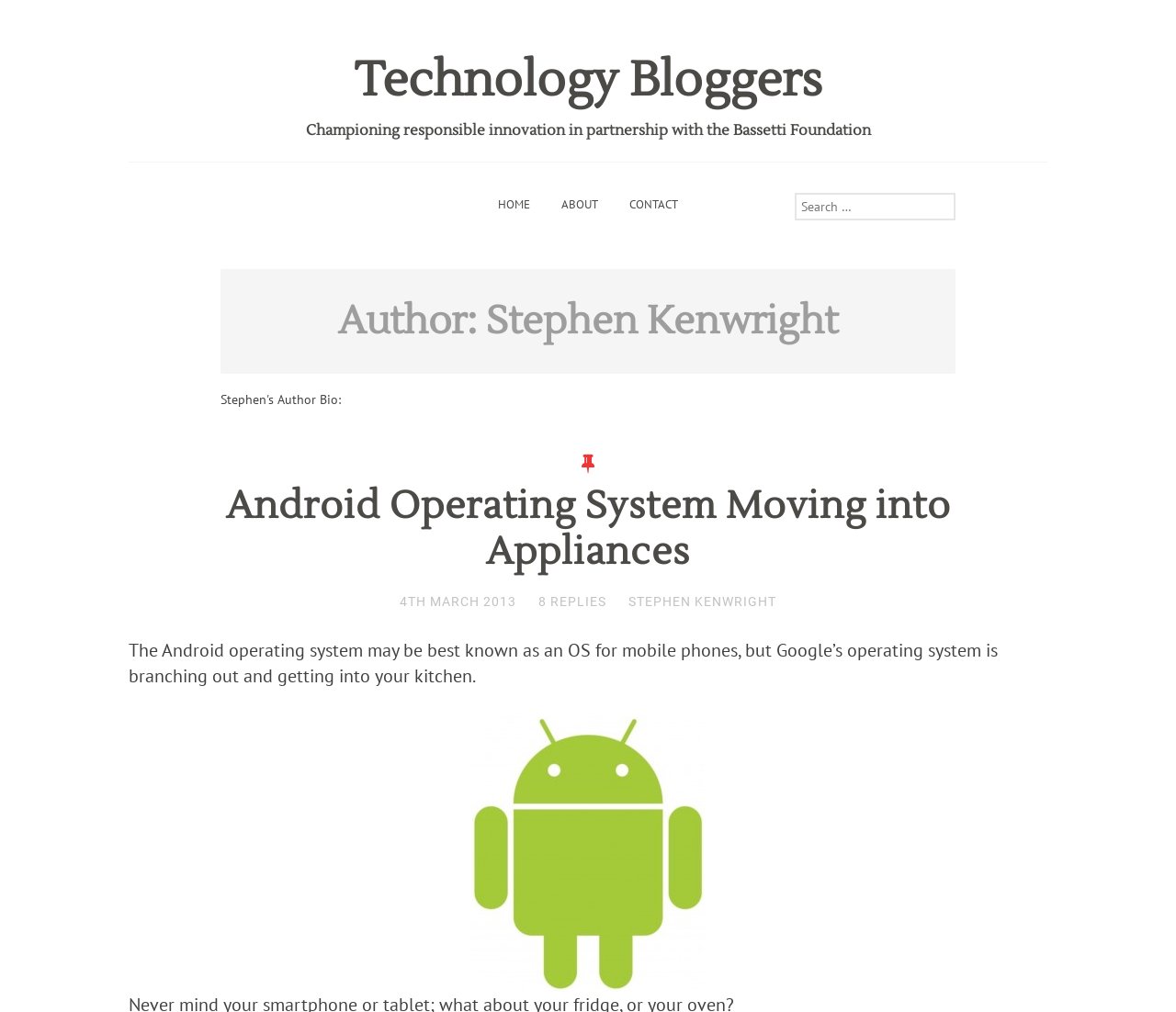Please specify the bounding box coordinates of the element that should be clicked to execute the given instruction: 'View the author's profile'. Ensure the coordinates are four float numbers between 0 and 1, expressed as [left, top, right, bottom].

[0.534, 0.587, 0.66, 0.602]